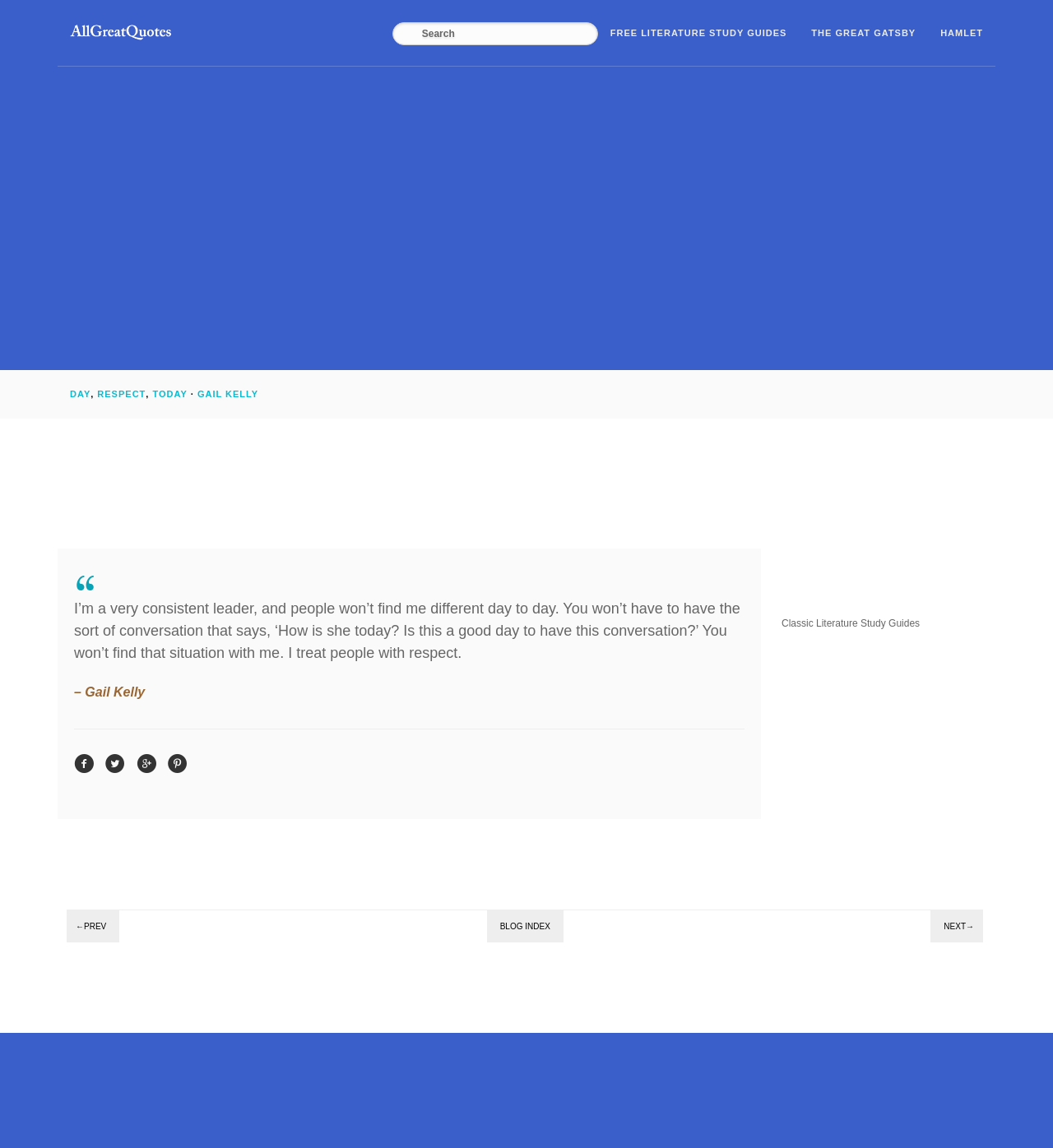Locate the UI element described by ←Prev and provide its bounding box coordinates. Use the format (top-left x, top-left y, bottom-right x, bottom-right y) with all values as floating point numbers between 0 and 1.

[0.063, 0.793, 0.113, 0.821]